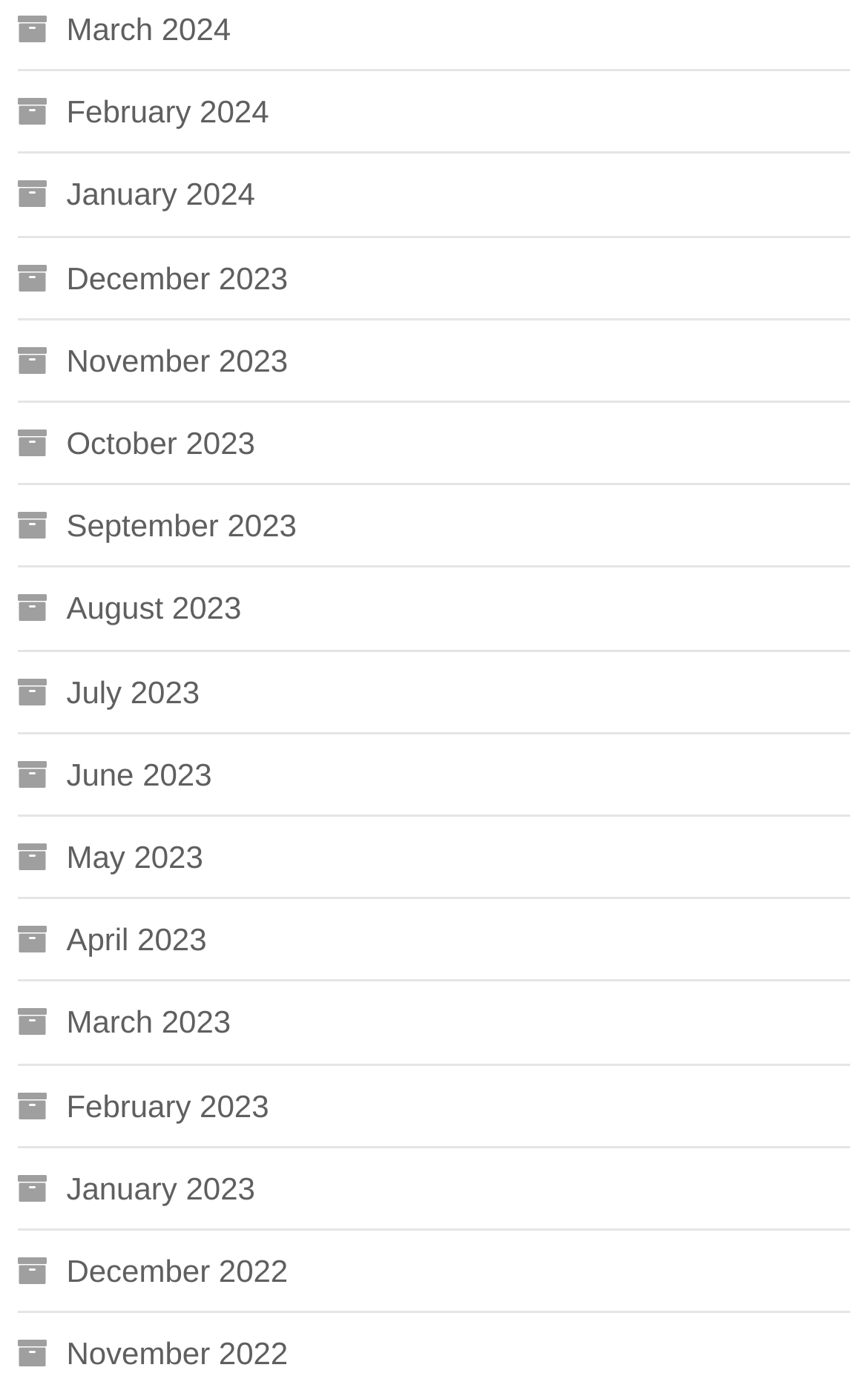Use a single word or phrase to answer the question:
How many months are listed in total?

12